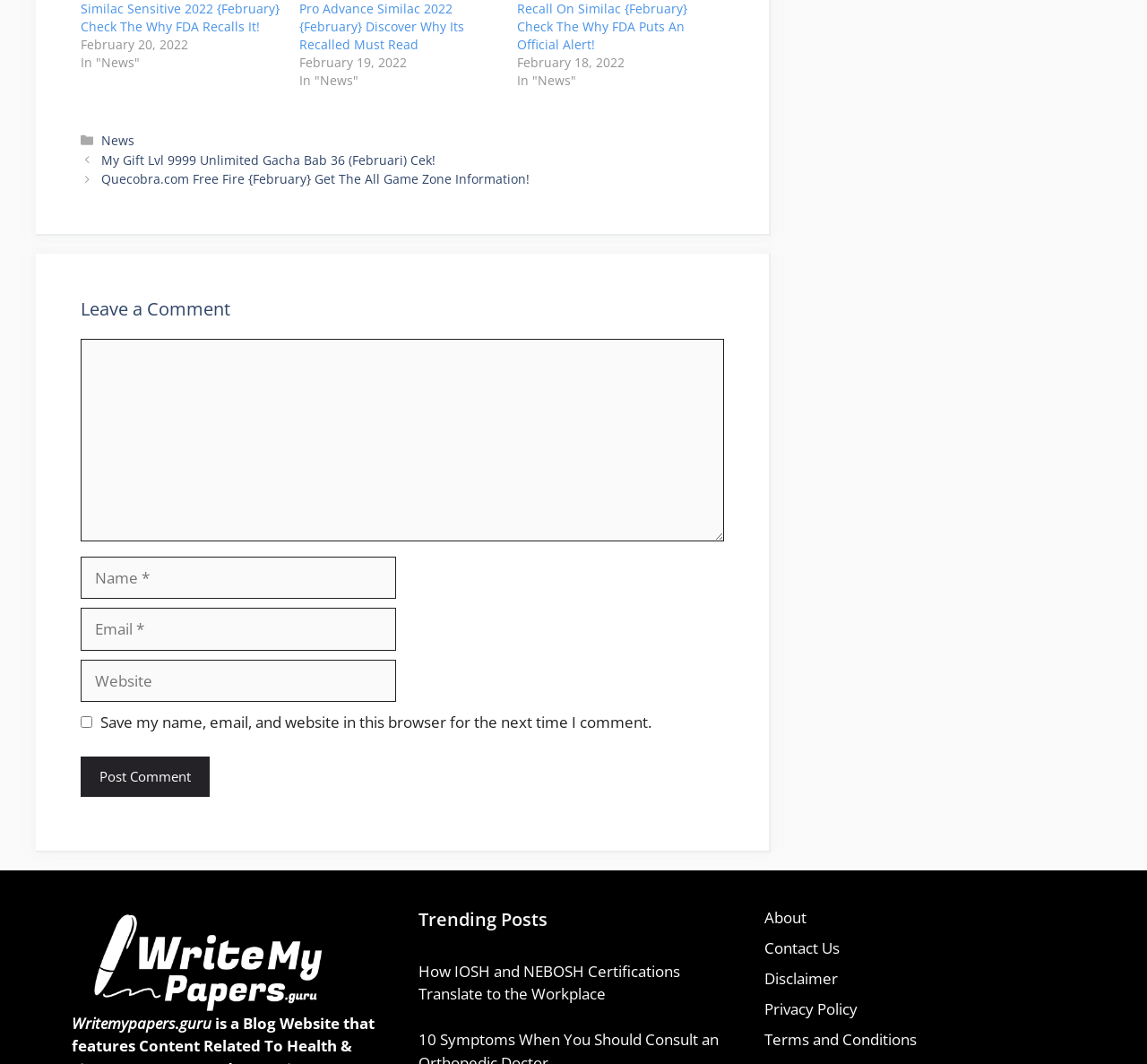Identify the bounding box coordinates necessary to click and complete the given instruction: "Click the 'About' link".

[0.667, 0.852, 0.703, 0.872]